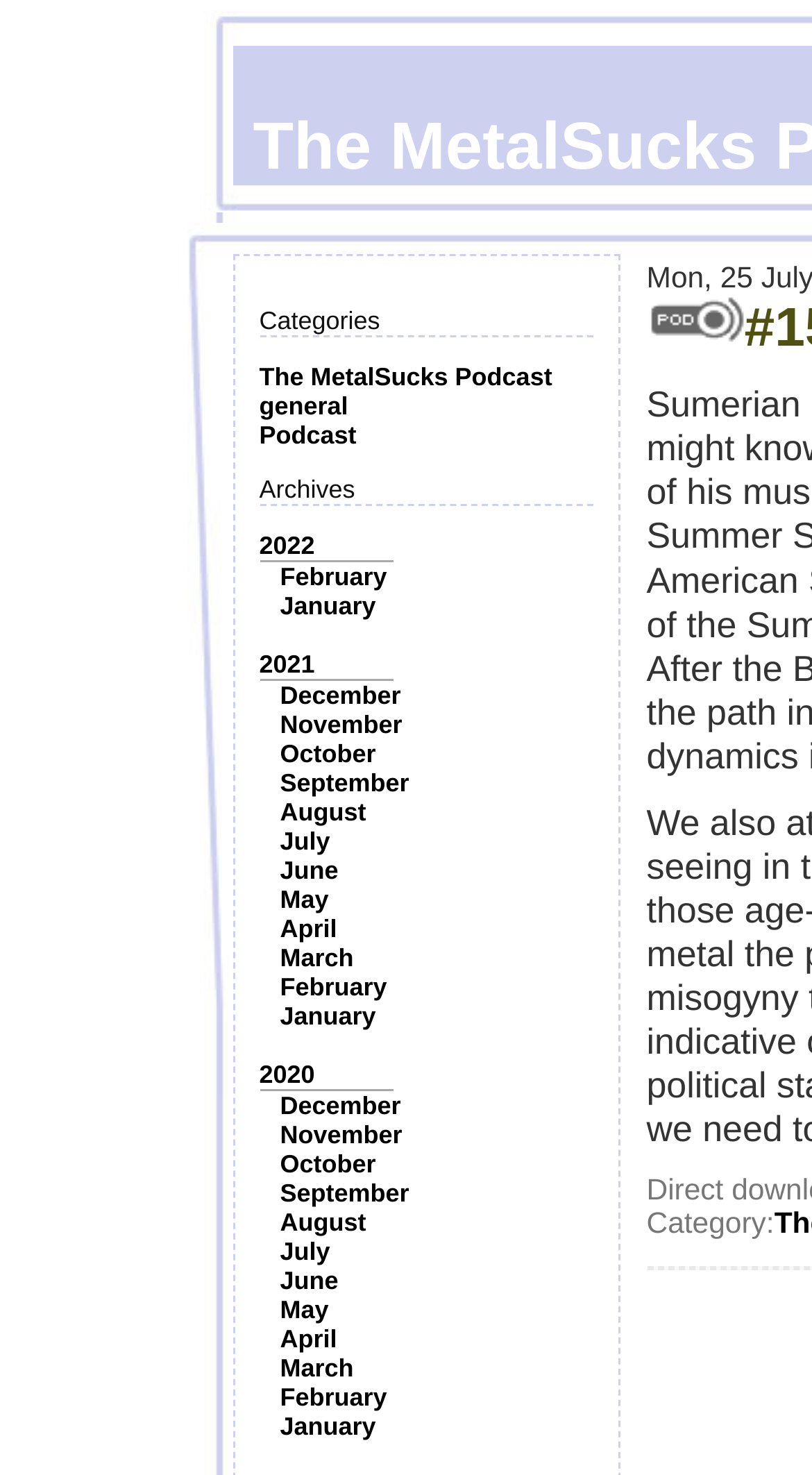Highlight the bounding box coordinates of the region I should click on to meet the following instruction: "Select the '2022' archives".

[0.319, 0.36, 0.388, 0.38]